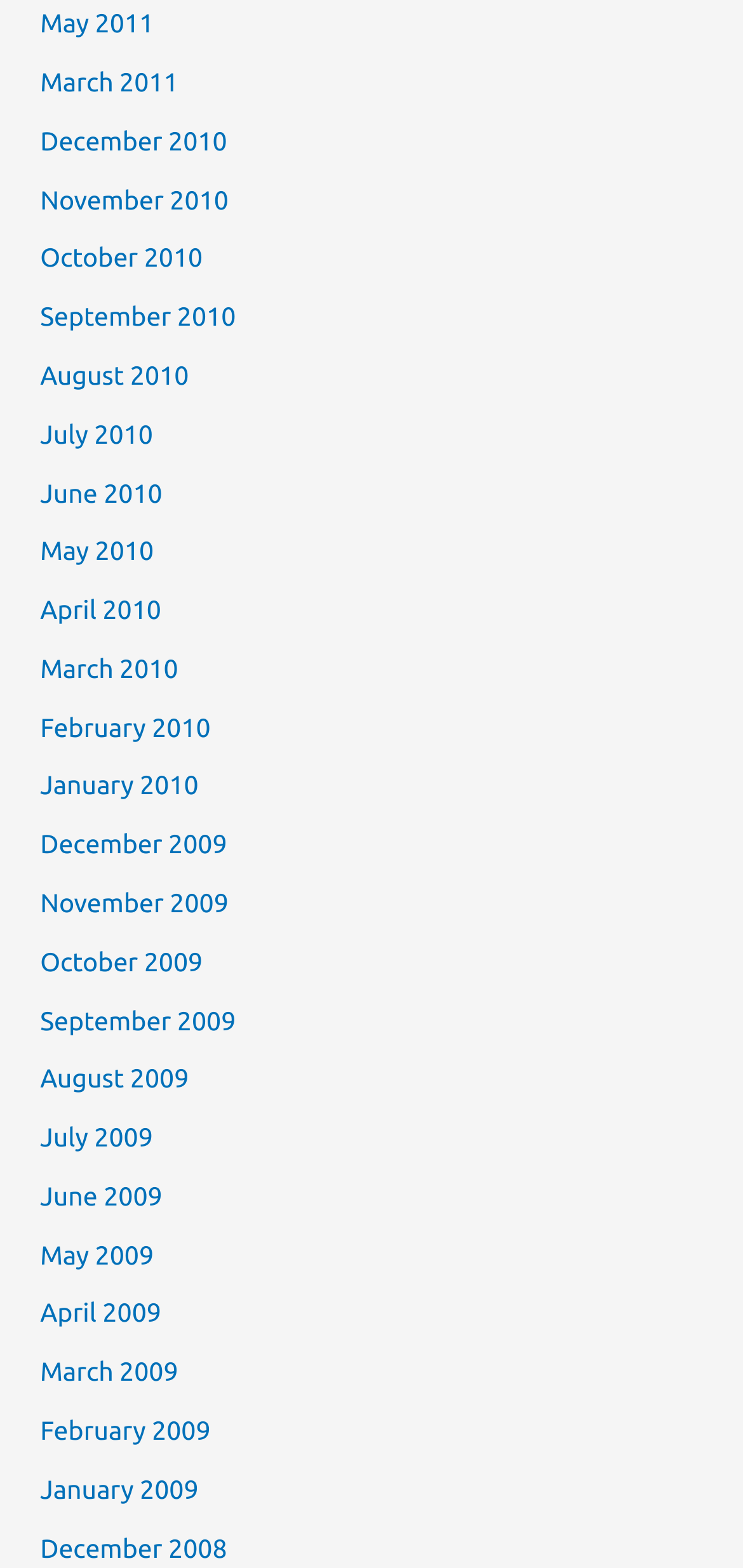What is the common format of the link text?
Look at the image and construct a detailed response to the question.

I observed that all the link texts follow a consistent format, which is 'Month YYYY', where 'Month' is the name of the month and 'YYYY' is the year.